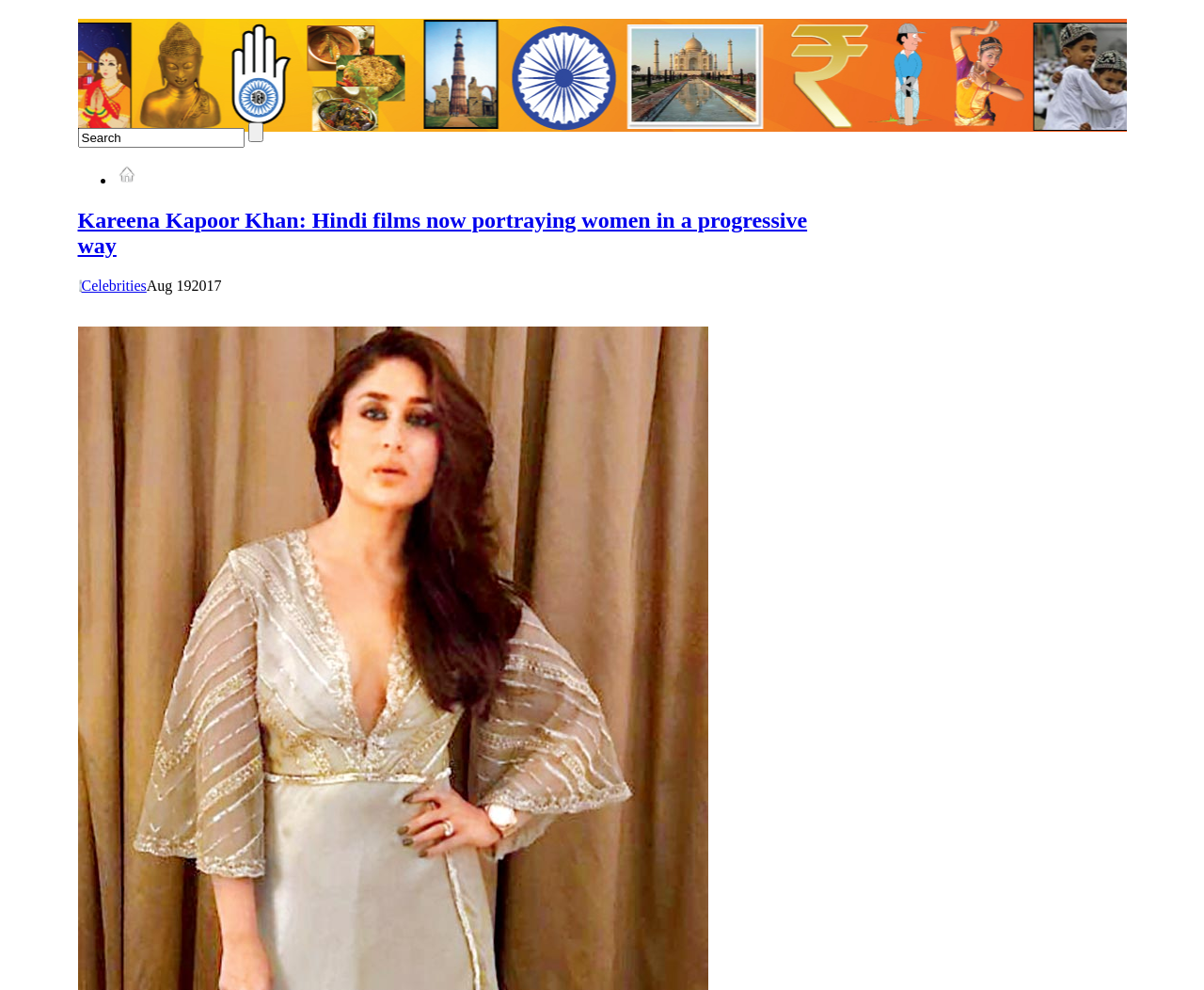Find the bounding box of the element with the following description: "input value="Search" name="s" value="Search"". The coordinates must be four float numbers between 0 and 1, formatted as [left, top, right, bottom].

[0.064, 0.129, 0.203, 0.149]